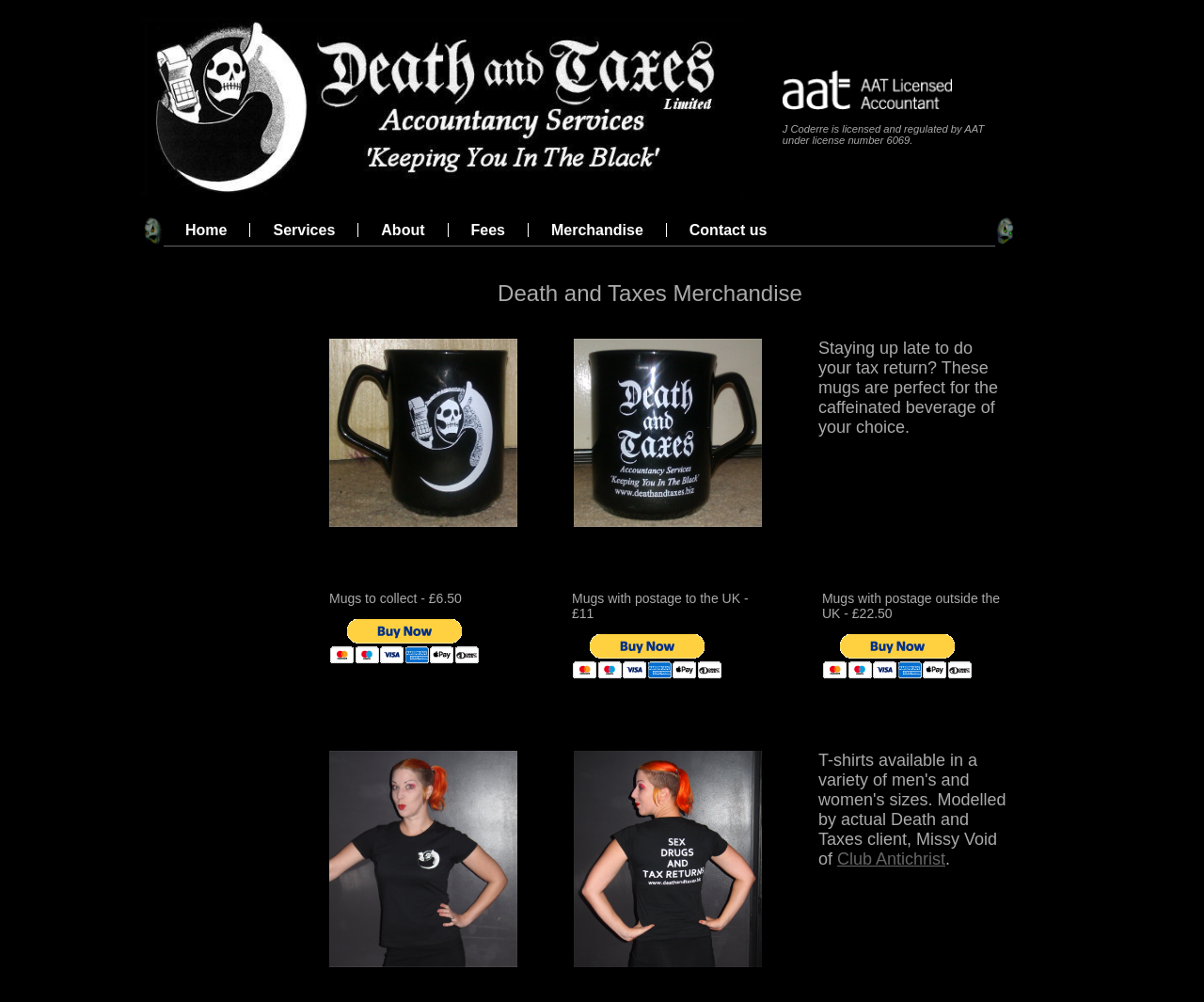Can you specify the bounding box coordinates of the area that needs to be clicked to fulfill the following instruction: "Click the Services link"?

[0.209, 0.217, 0.296, 0.243]